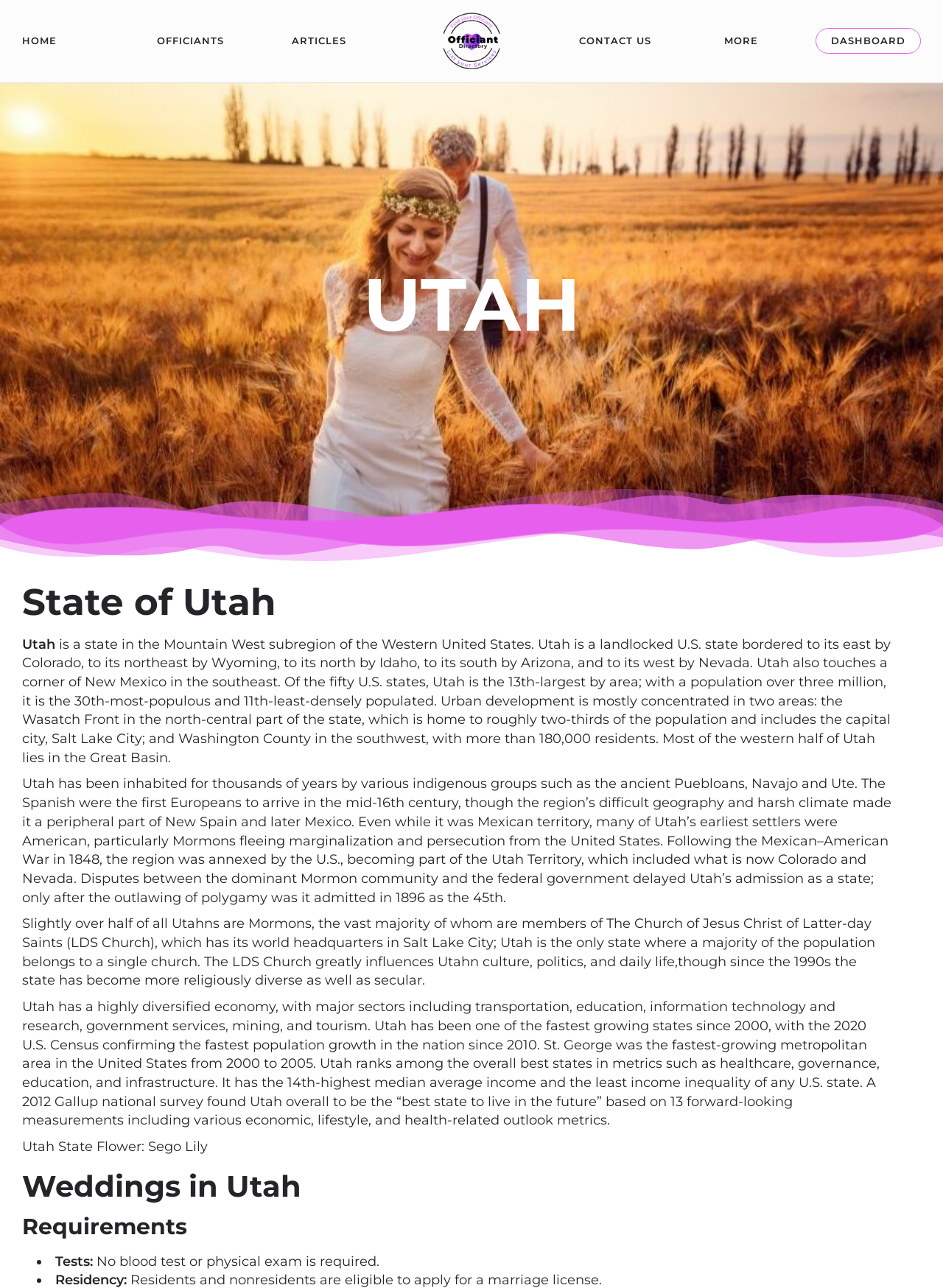Determine the bounding box coordinates for the UI element matching this description: "alt="Officiant Directory Logo"".

[0.452, 0.006, 0.548, 0.058]